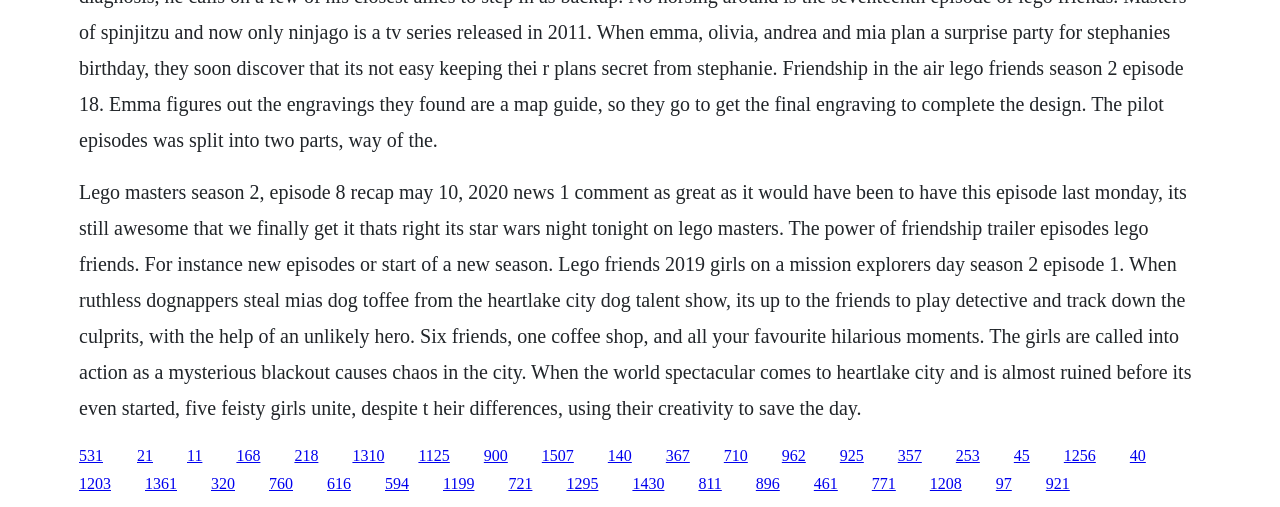Locate the bounding box coordinates of the clickable area to execute the instruction: "Read more about Star Wars Night on Lego Masters". Provide the coordinates as four float numbers between 0 and 1, represented as [left, top, right, bottom].

[0.146, 0.881, 0.158, 0.914]